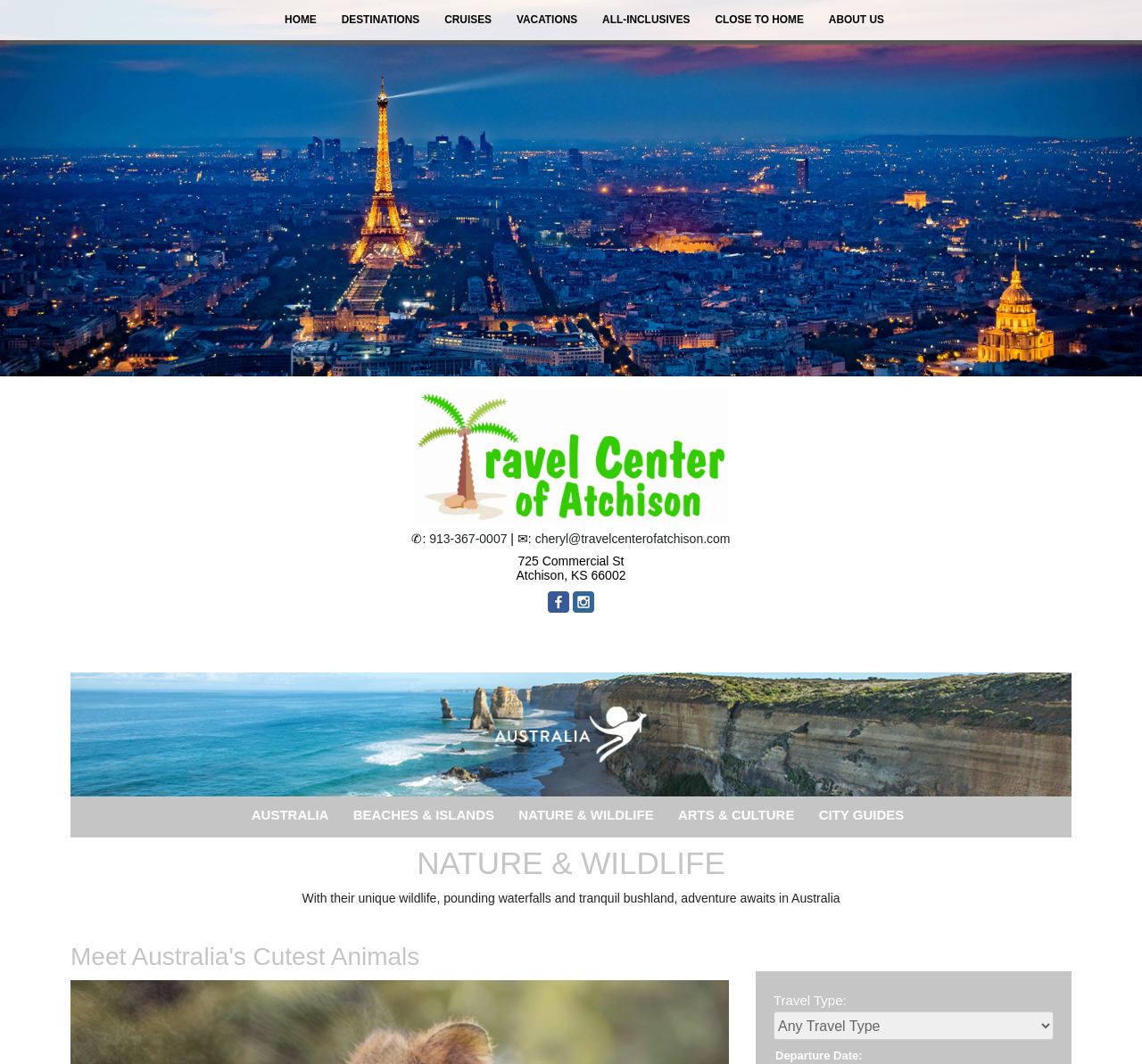Highlight the bounding box coordinates of the region I should click on to meet the following instruction: "Click the 'Take Action Now' button".

None